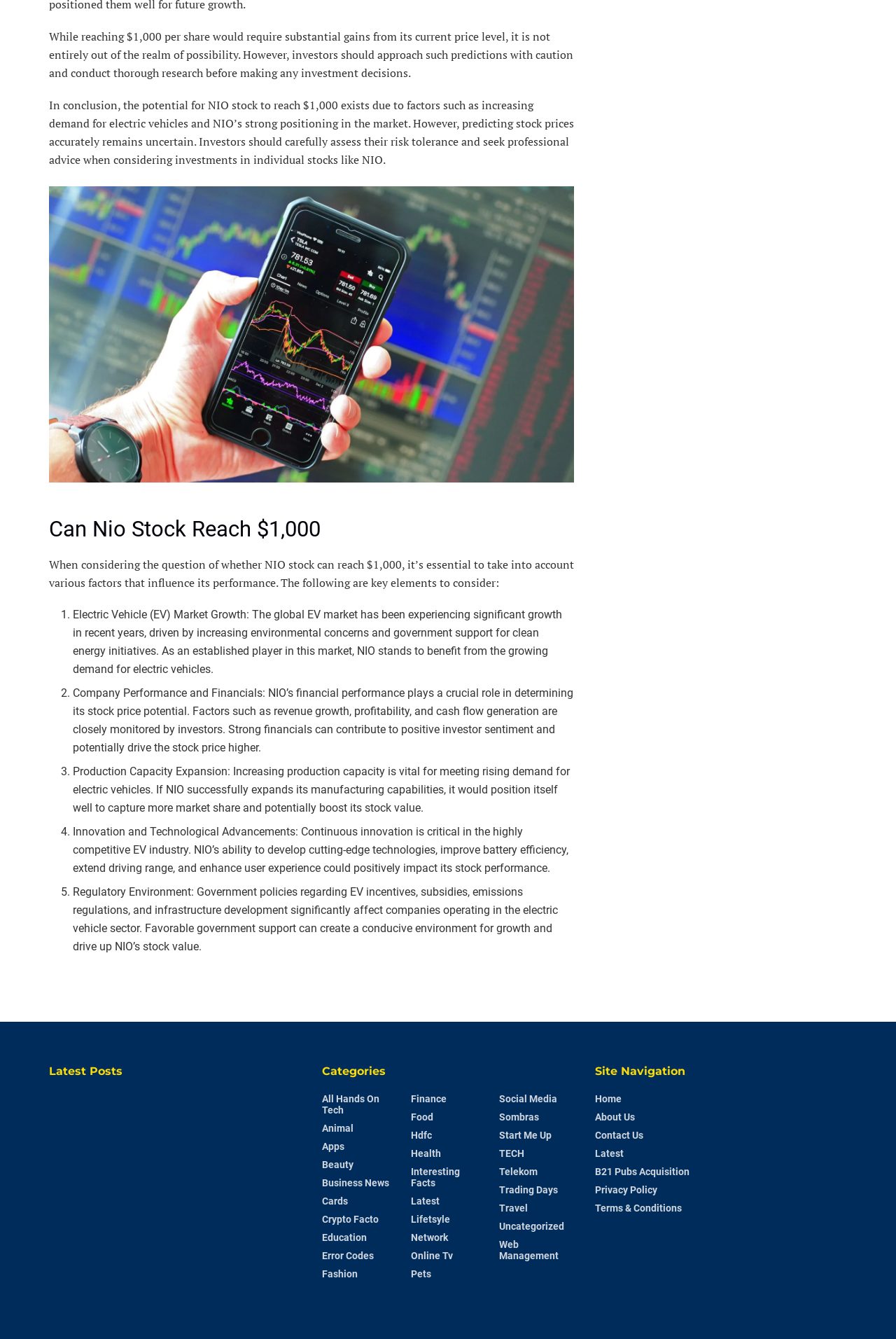Please use the details from the image to answer the following question comprehensively:
What is the purpose of the 'Site Navigation' section?

The 'Site Navigation' section is likely used to provide links to important pages on the website, such as the home page, about us page, and contact us page. This can be inferred from the heading 'Site Navigation' and the links below it, which suggest that they are links to key pages on the website.